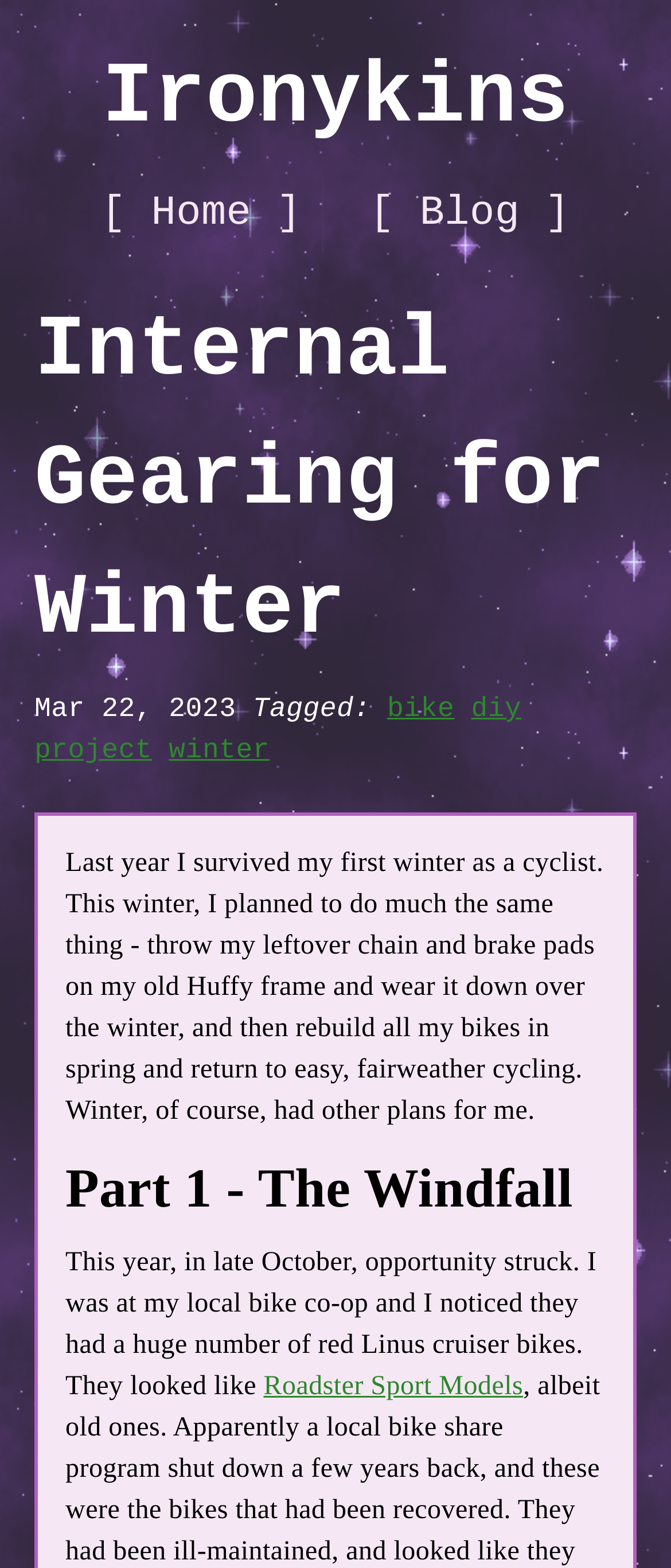Using the webpage screenshot, locate the HTML element that fits the following description and provide its bounding box: "parent_node: Email name="form_fields[email]" placeholder="Email Address"".

None